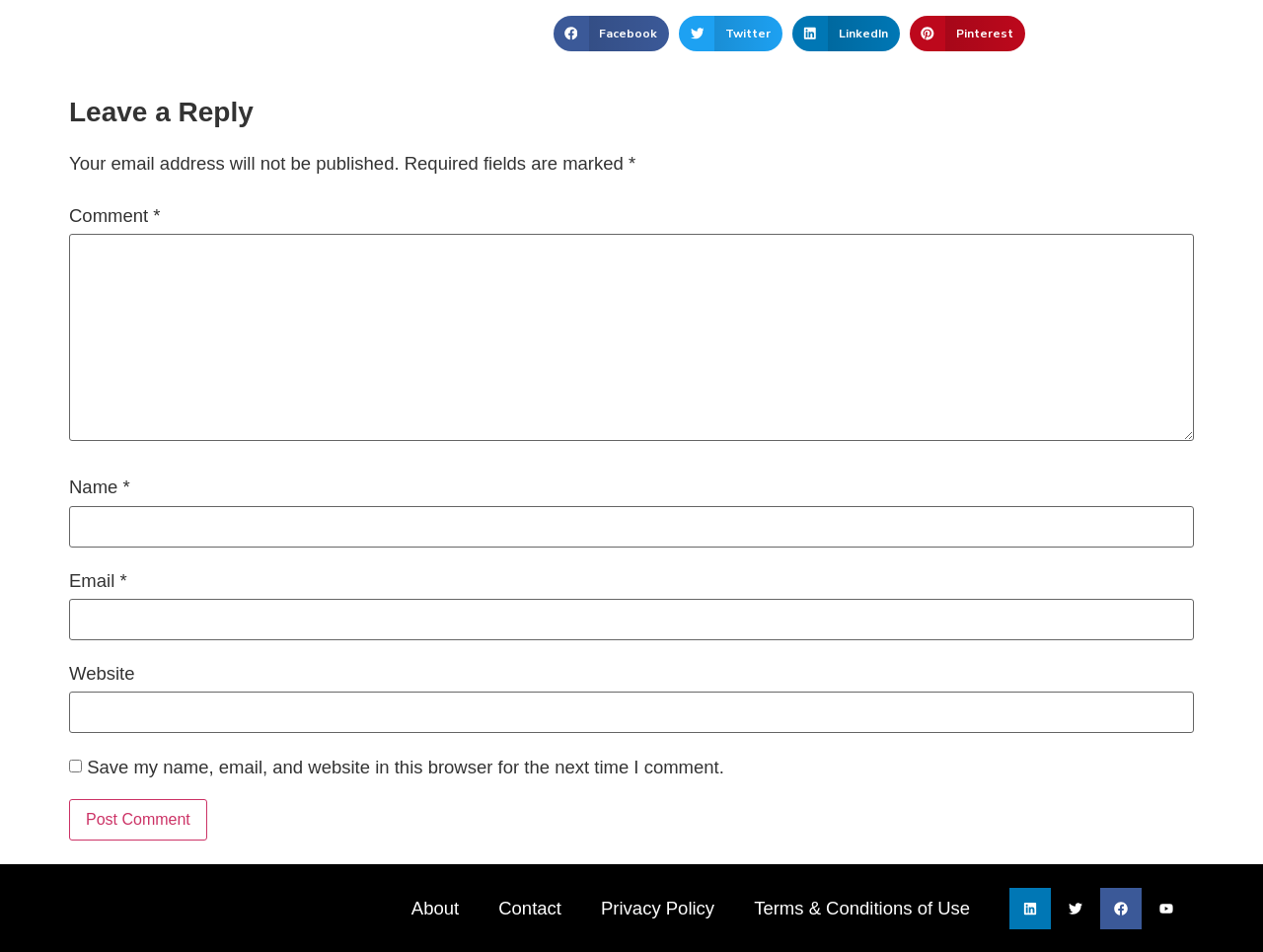Show me the bounding box coordinates of the clickable region to achieve the task as per the instruction: "Enter your comment".

[0.055, 0.246, 0.945, 0.463]